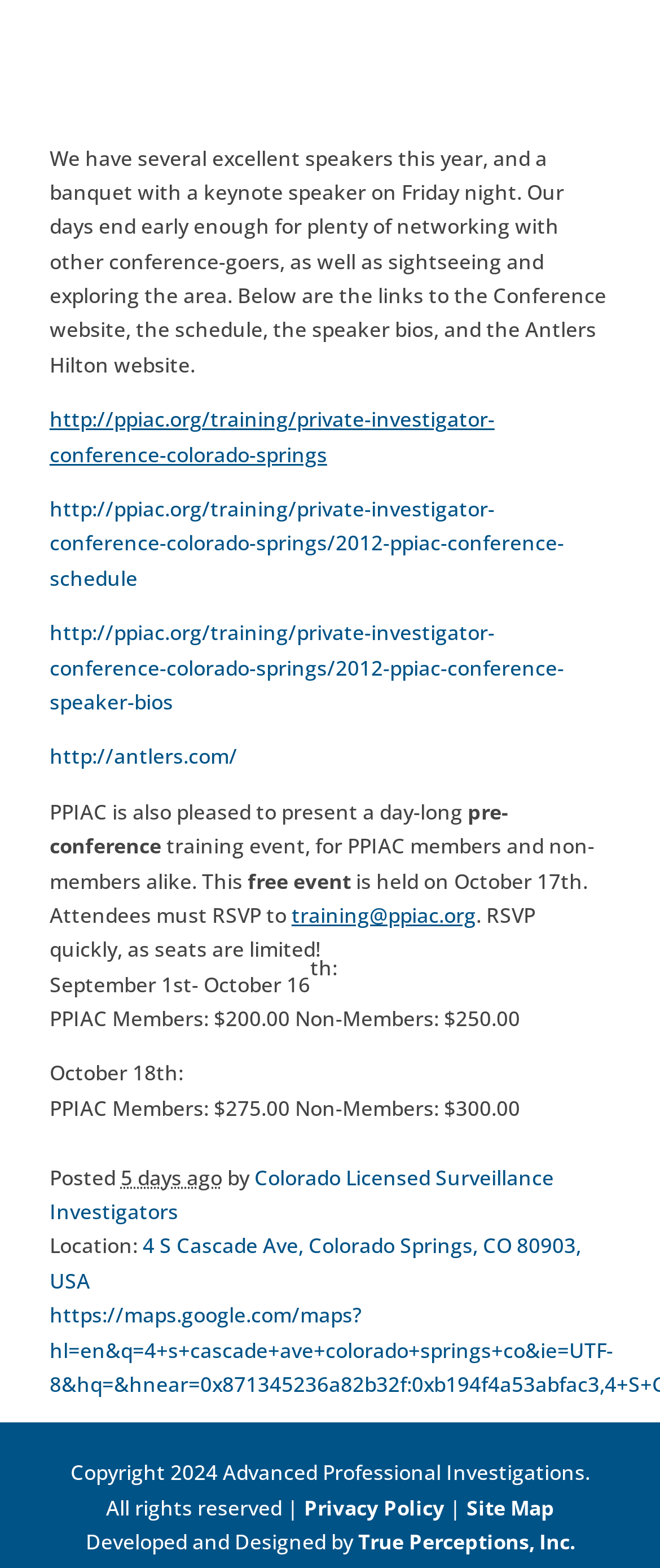Find the bounding box coordinates of the element to click in order to complete this instruction: "check the speaker bios". The bounding box coordinates must be four float numbers between 0 and 1, denoted as [left, top, right, bottom].

[0.075, 0.394, 0.854, 0.457]